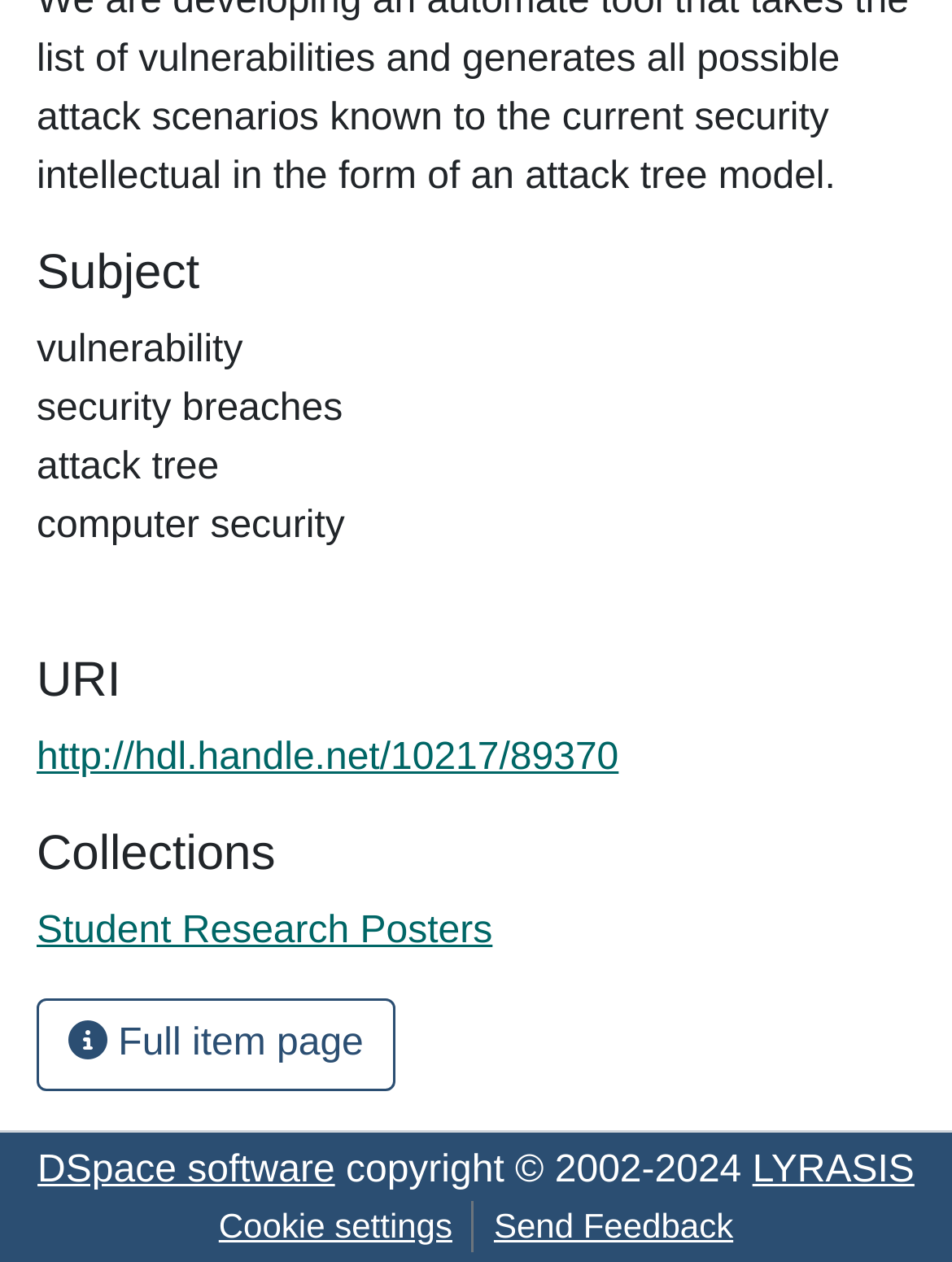What is the subject of the item?
Based on the image, answer the question with as much detail as possible.

The subject of the item can be determined by looking at the heading 'Subject' which contains the static text 'vulnerability', 'security breaches', 'attack tree', and 'computer security'. Among these, 'vulnerability' is the first and most prominent one, so it can be considered as the subject of the item.